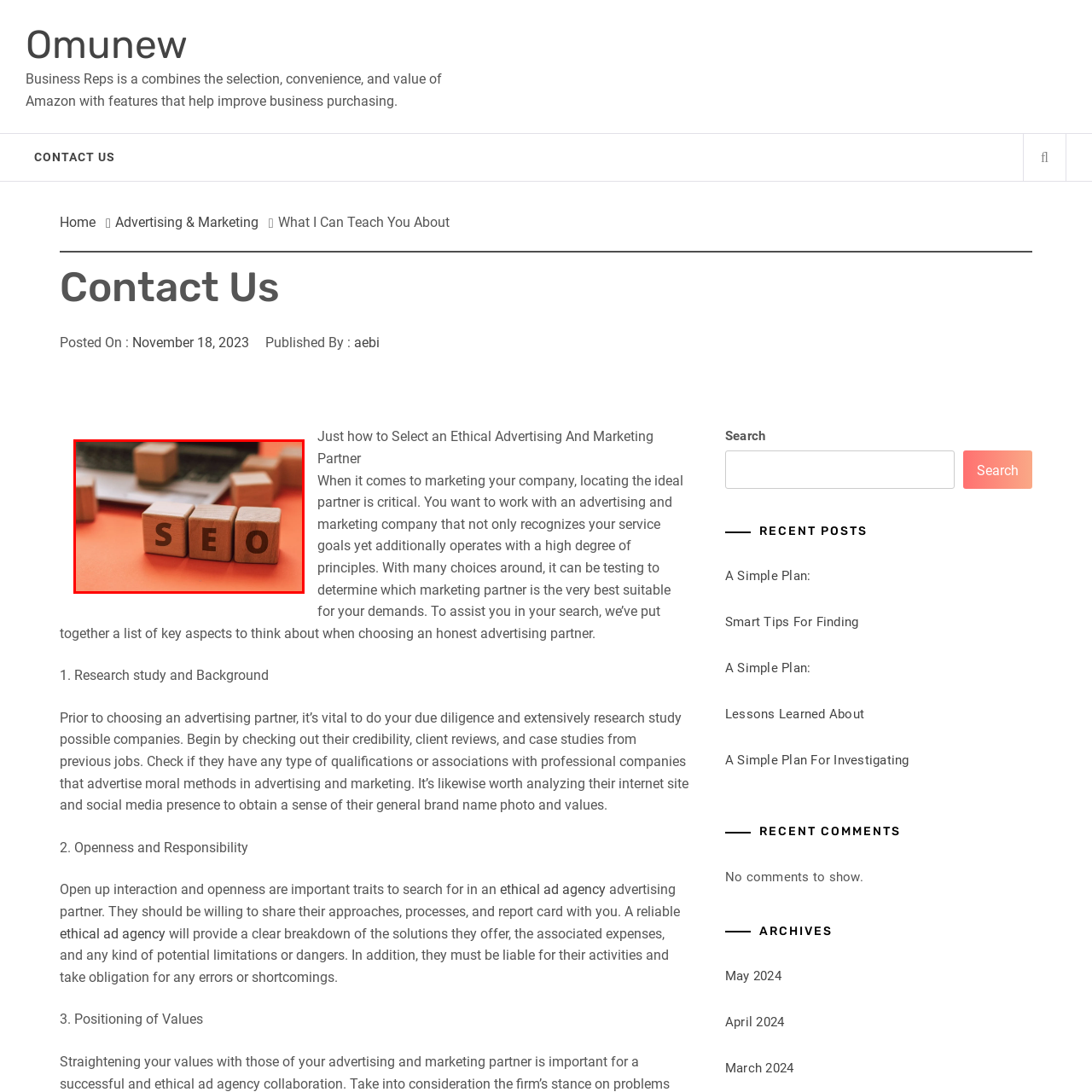Examine the contents within the red bounding box and respond with a single word or phrase: What is the object seen in the background of the image?

Laptop keyboard